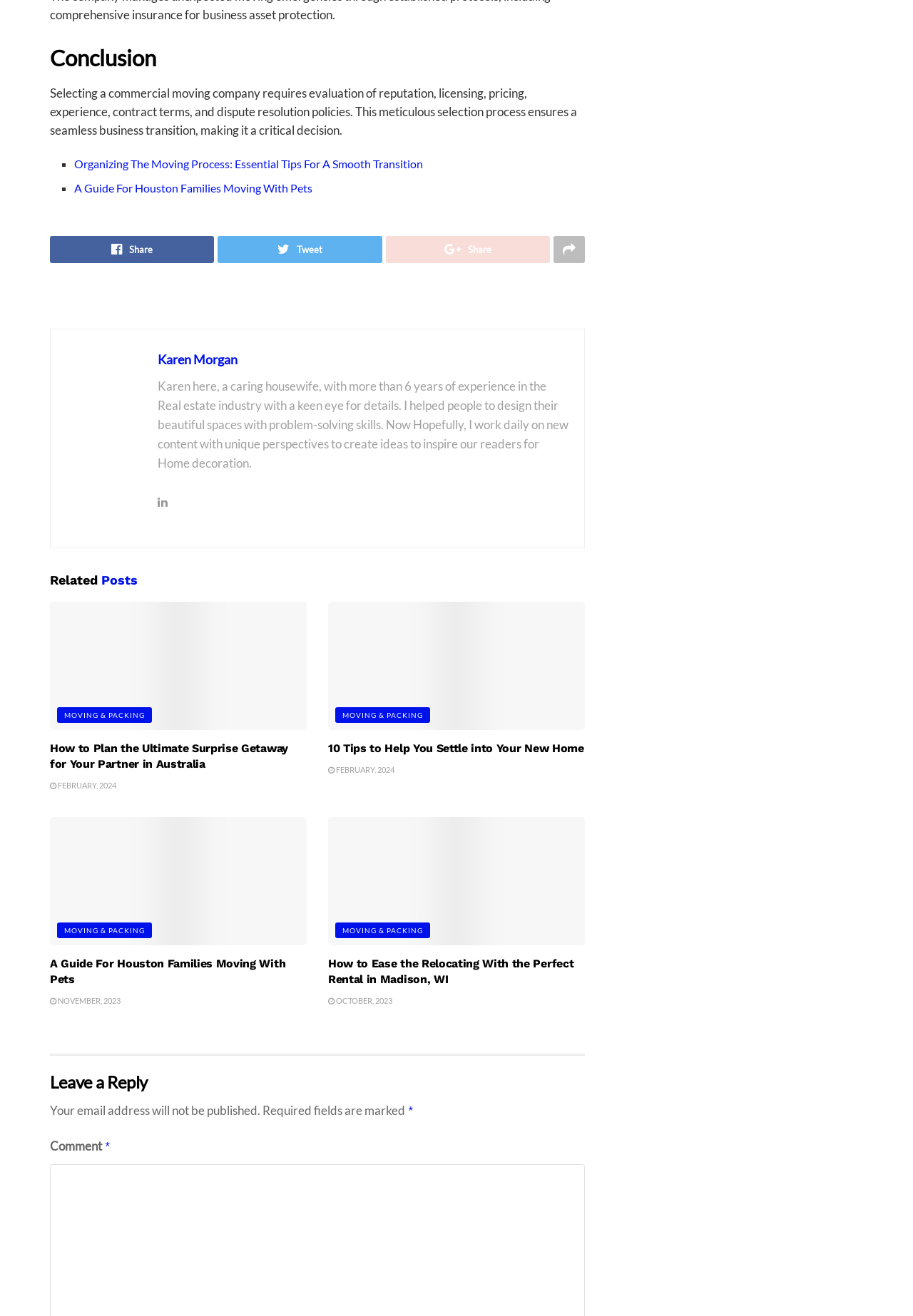Please identify the bounding box coordinates of the element's region that I should click in order to complete the following instruction: "Click on the 'Organizing The Moving Process: Essential Tips For A Smooth Transition' link". The bounding box coordinates consist of four float numbers between 0 and 1, i.e., [left, top, right, bottom].

[0.081, 0.119, 0.464, 0.13]